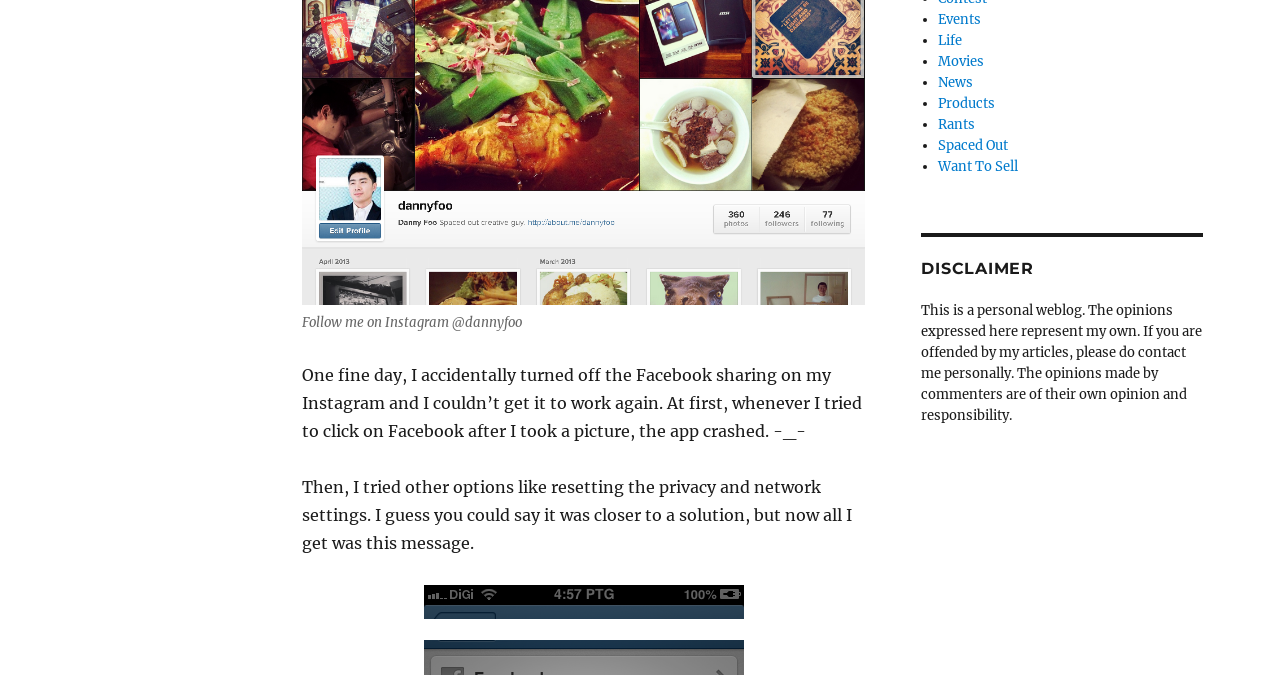Find the coordinates for the bounding box of the element with this description: "Products".

[0.733, 0.141, 0.777, 0.166]